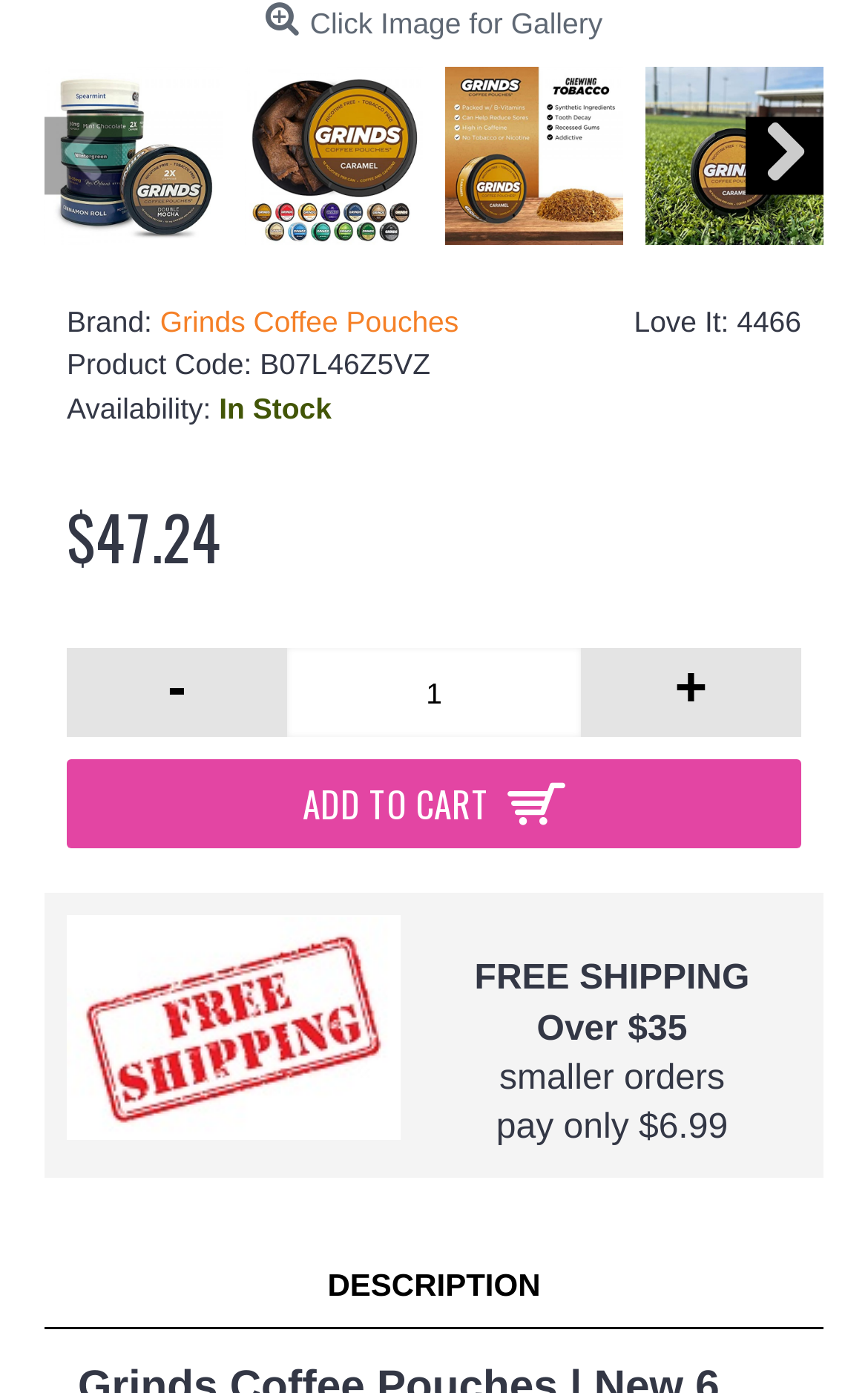Can you identify the bounding box coordinates of the clickable region needed to carry out this instruction: 'View product details'? The coordinates should be four float numbers within the range of 0 to 1, stated as [left, top, right, bottom].

[0.051, 0.048, 0.256, 0.175]